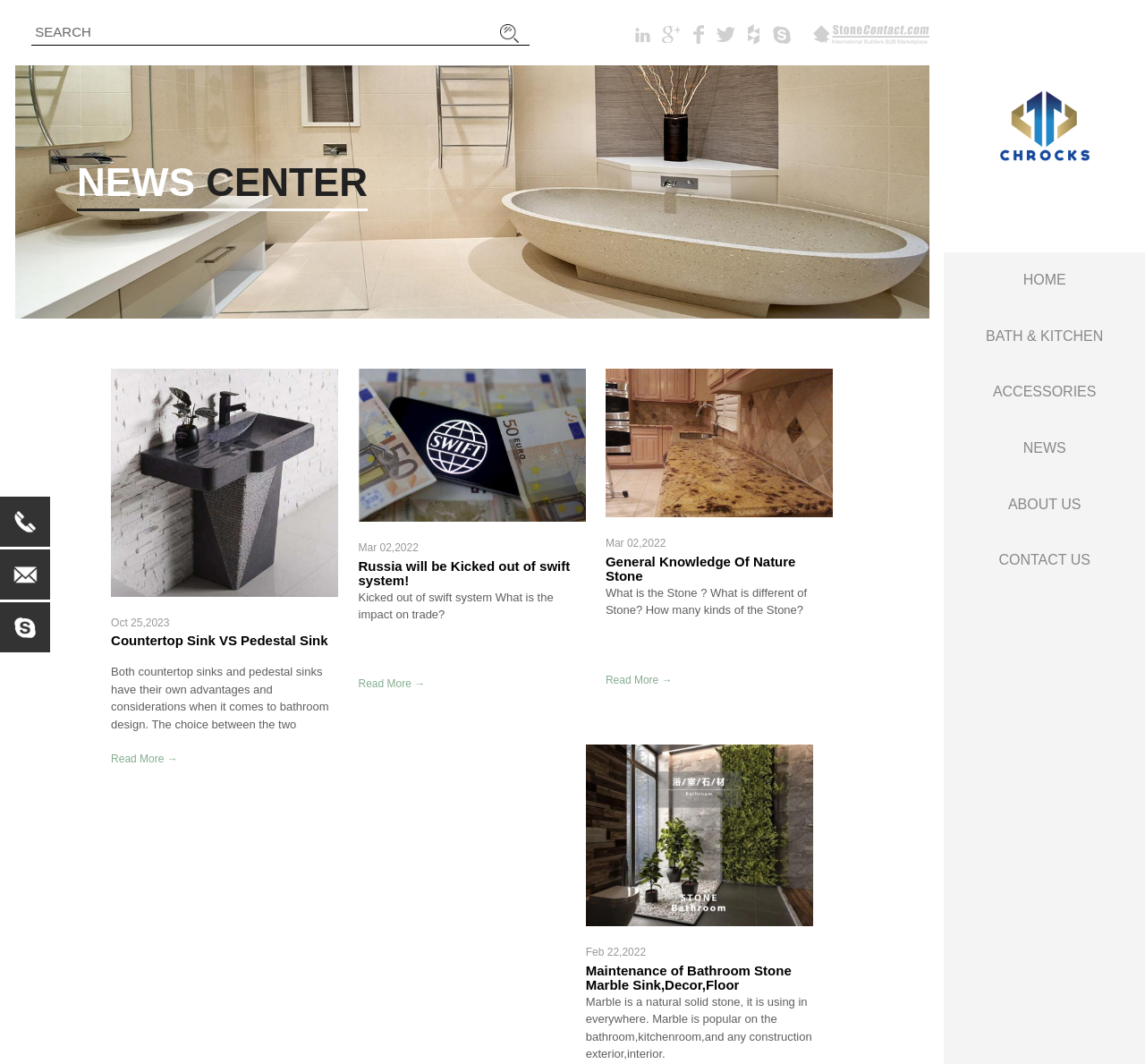Given the description Read More →, predict the bounding box coordinates of the UI element. Ensure the coordinates are in the format (top-left x, top-left y, bottom-right x, bottom-right y) and all values are between 0 and 1.

[0.313, 0.638, 0.371, 0.648]